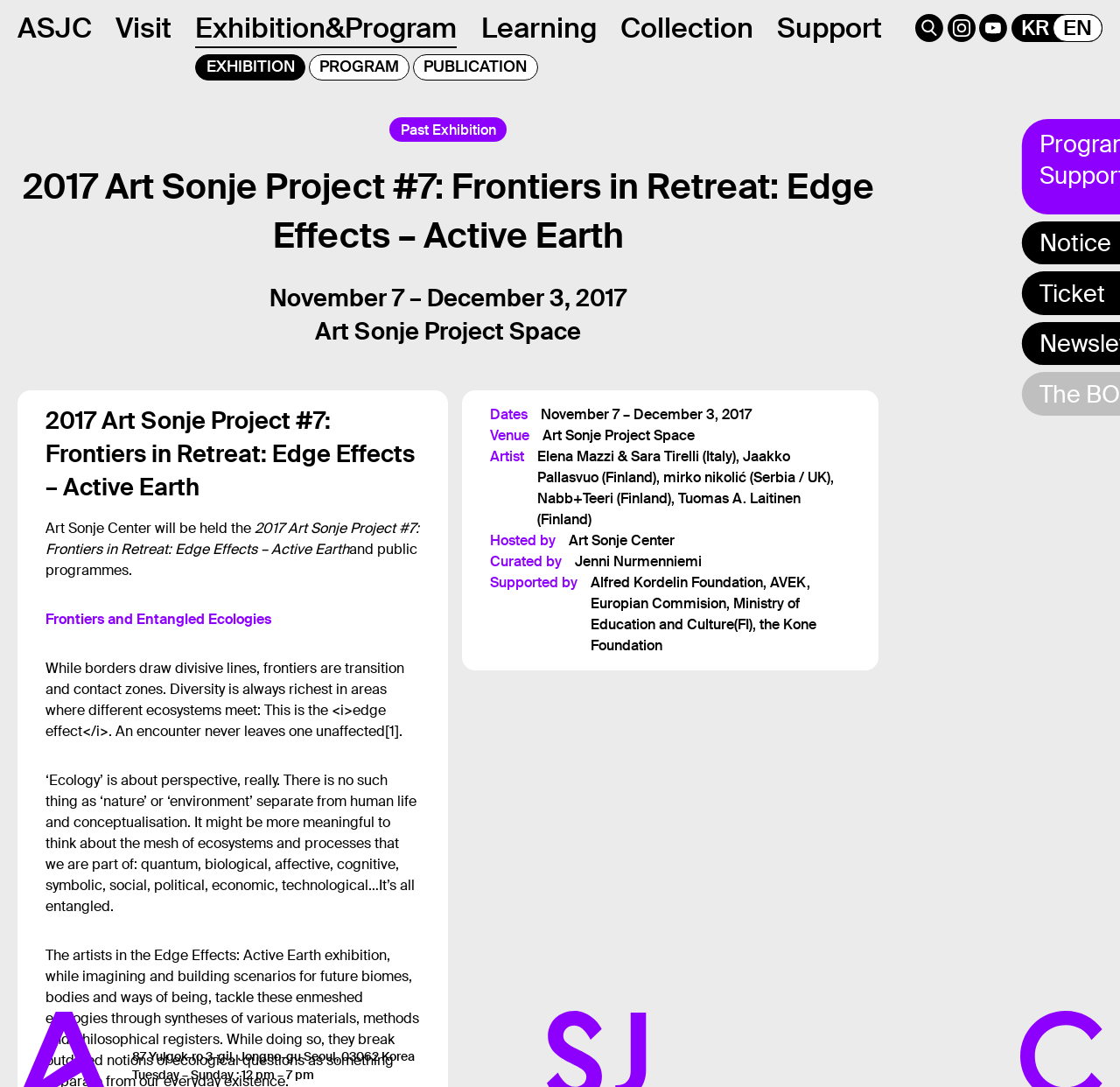Detail the webpage's structure and highlights in your description.

The webpage is about the 2017 Art Sonje Project #7: Frontiers in Retreat: Edge Effects – Active Earth, an exhibition and public program held at the Art Sonje Center. 

At the top of the page, there are several links, including "ASJC", "Visit", "Exhibition&Program", "Learning", "Collection", and "Support", which are aligned horizontally and take up about a quarter of the page width. Below these links, there are three more links: "EXHIBITION", "PROGRAM", and "PUBLICATION", which are also aligned horizontally. 

On the right side of the page, there are three small images, each accompanied by a link. Below these images, there are two language options, "KR" and "EN". 

The main content of the page is divided into two sections. The first section is about the exhibition, with a title "2017 Art Sonje Project #7: Frontiers in Retreat: Edge Effects – Active Earth" and a description of the exhibition. There is also information about the exhibition dates, venue, artists, and curator. 

The second section appears to be a passage of text that discusses the concept of frontiers and ecology. The text is divided into three paragraphs, with the first paragraph discussing the idea of frontiers as transition and contact zones, the second paragraph talking about the perspective of ecology, and the third paragraph describing the entanglement of ecosystems and processes. 

At the bottom of the page, there is the address and opening hours of the Art Sonje Center.